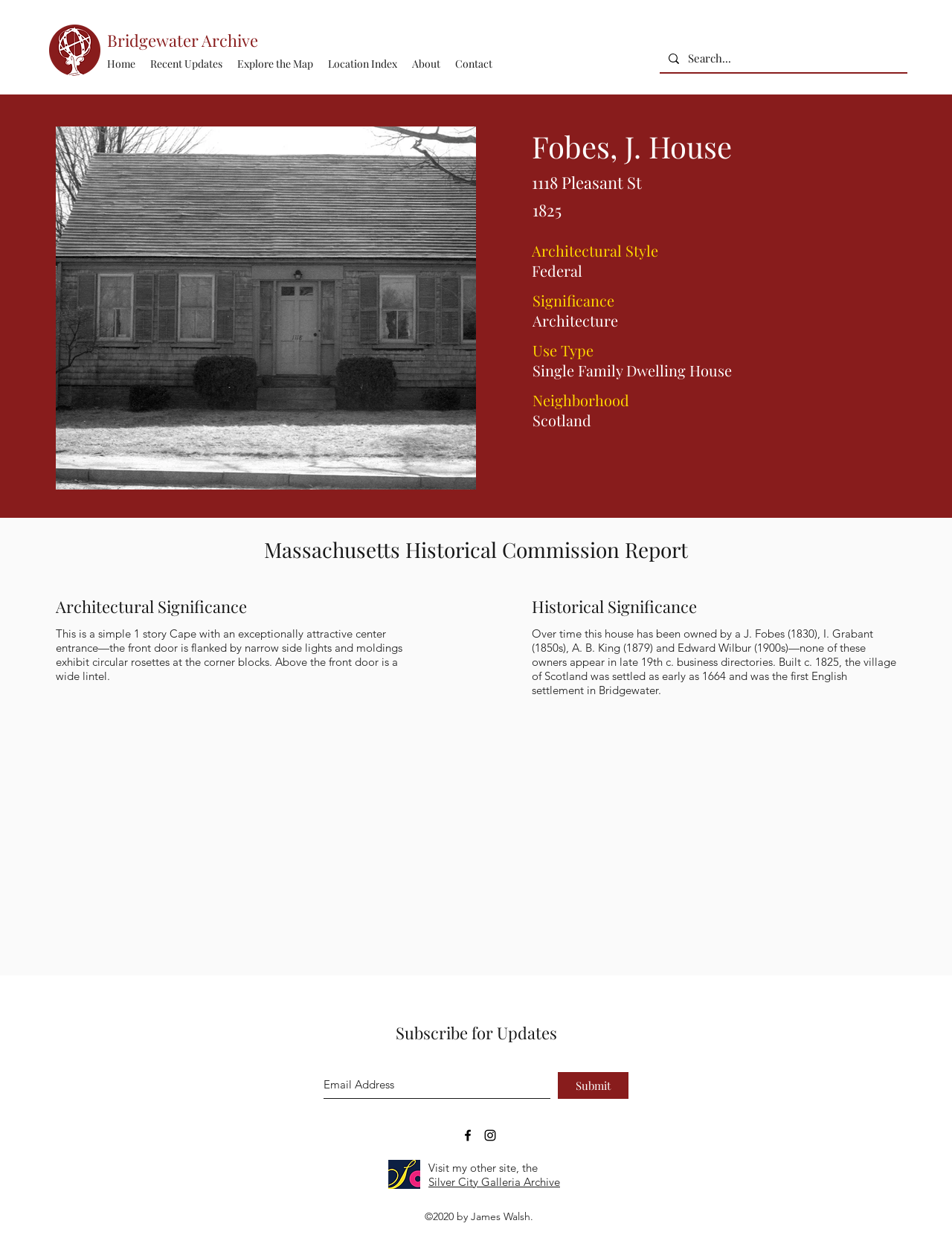By analyzing the image, answer the following question with a detailed response: What is the purpose of the search box on the webpage?

I found the answer by looking at the search box on the webpage, which has a placeholder text 'Search...' and is likely used to search for content on the webpage.